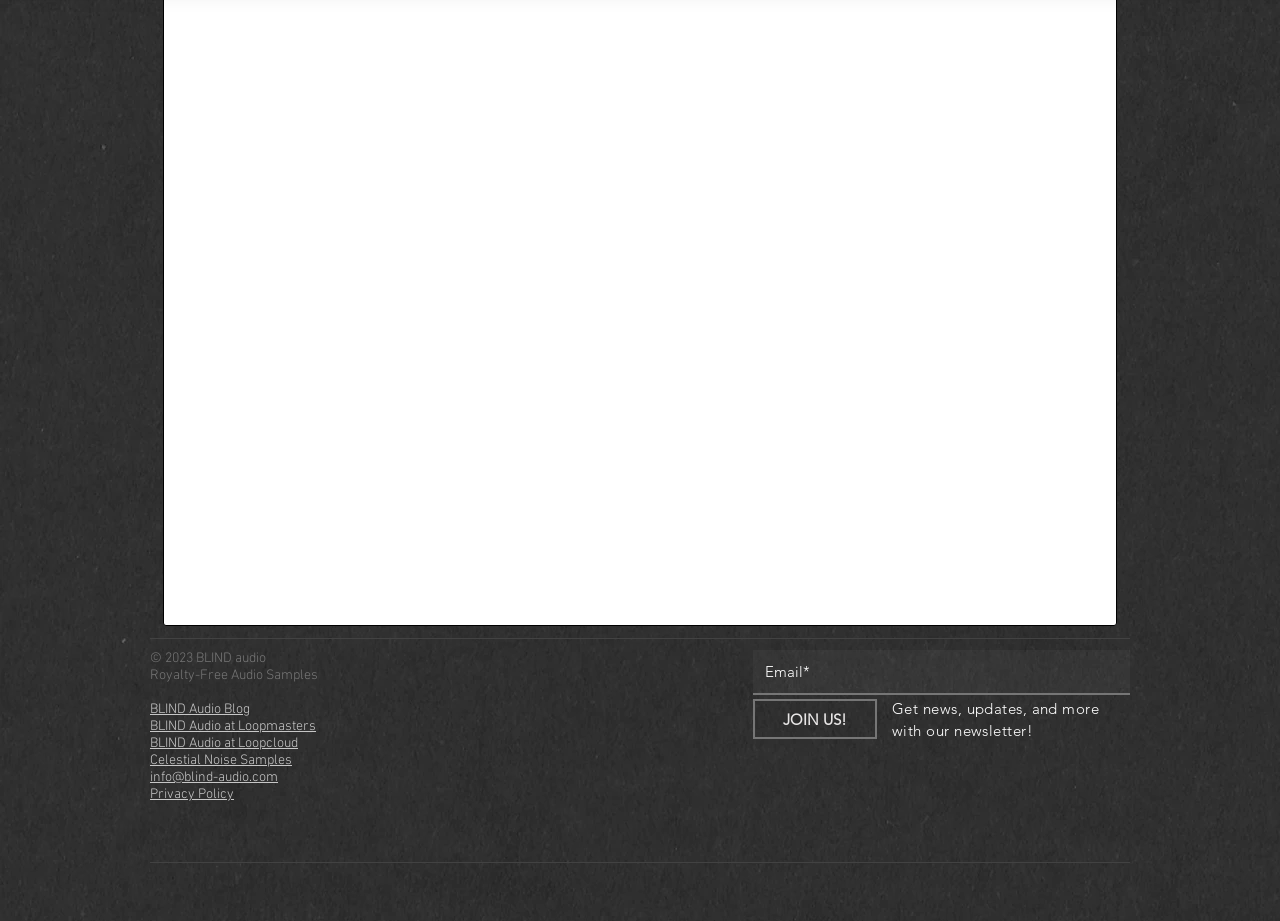Find the bounding box coordinates of the clickable area that will achieve the following instruction: "Subscribe to the newsletter".

[0.588, 0.759, 0.685, 0.802]